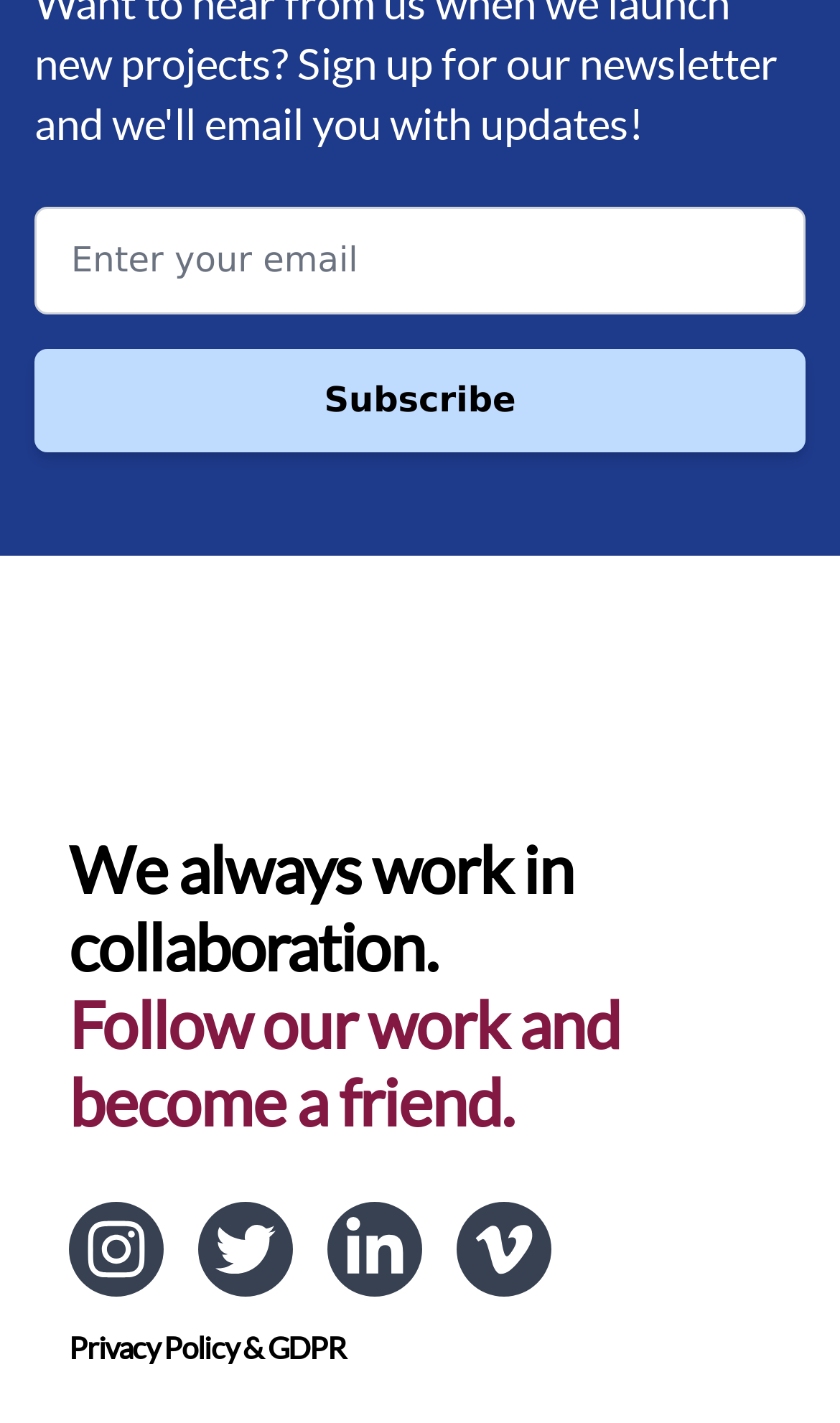Use a single word or phrase to answer the question:
What is the purpose of the textbox?

Enter email